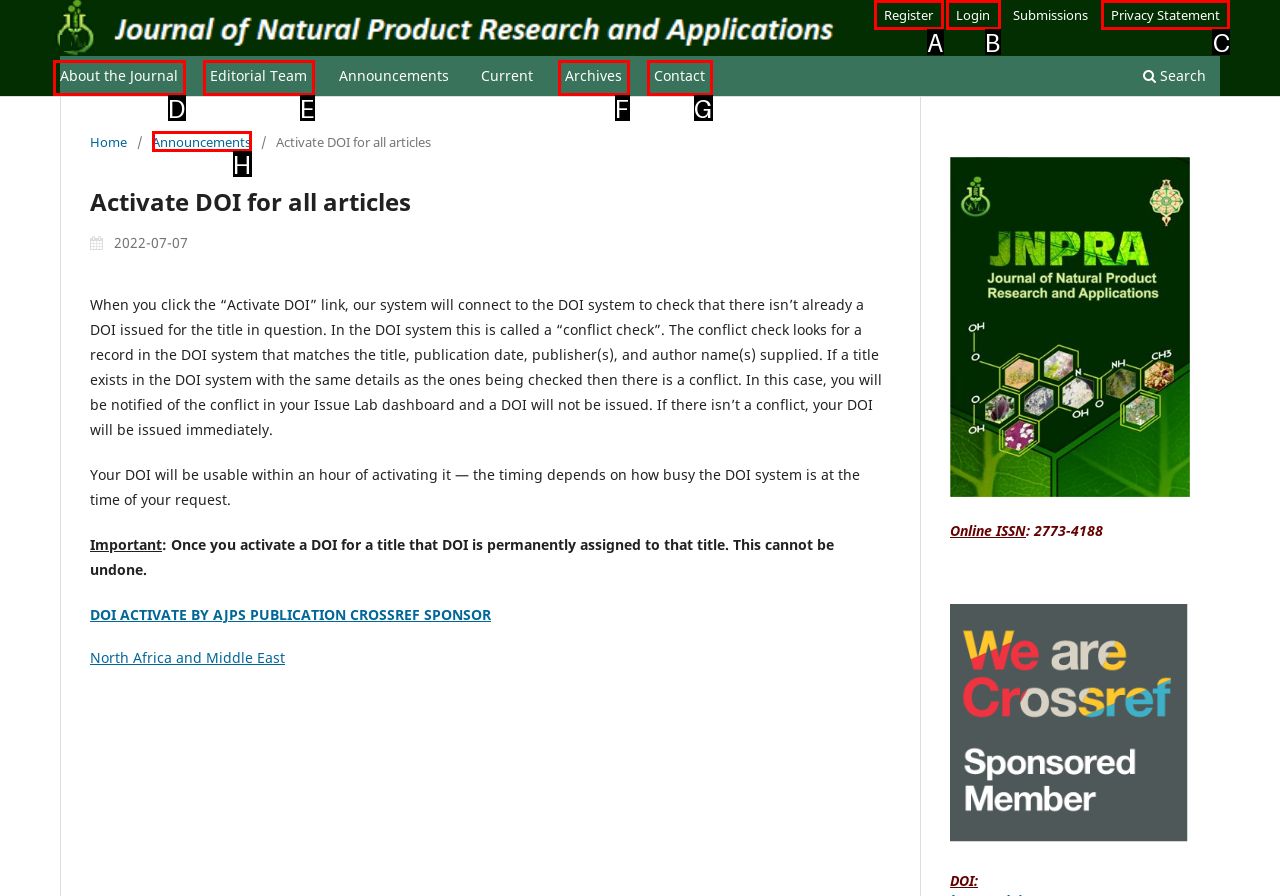Point out the option that best suits the description: About the Journal
Indicate your answer with the letter of the selected choice.

D